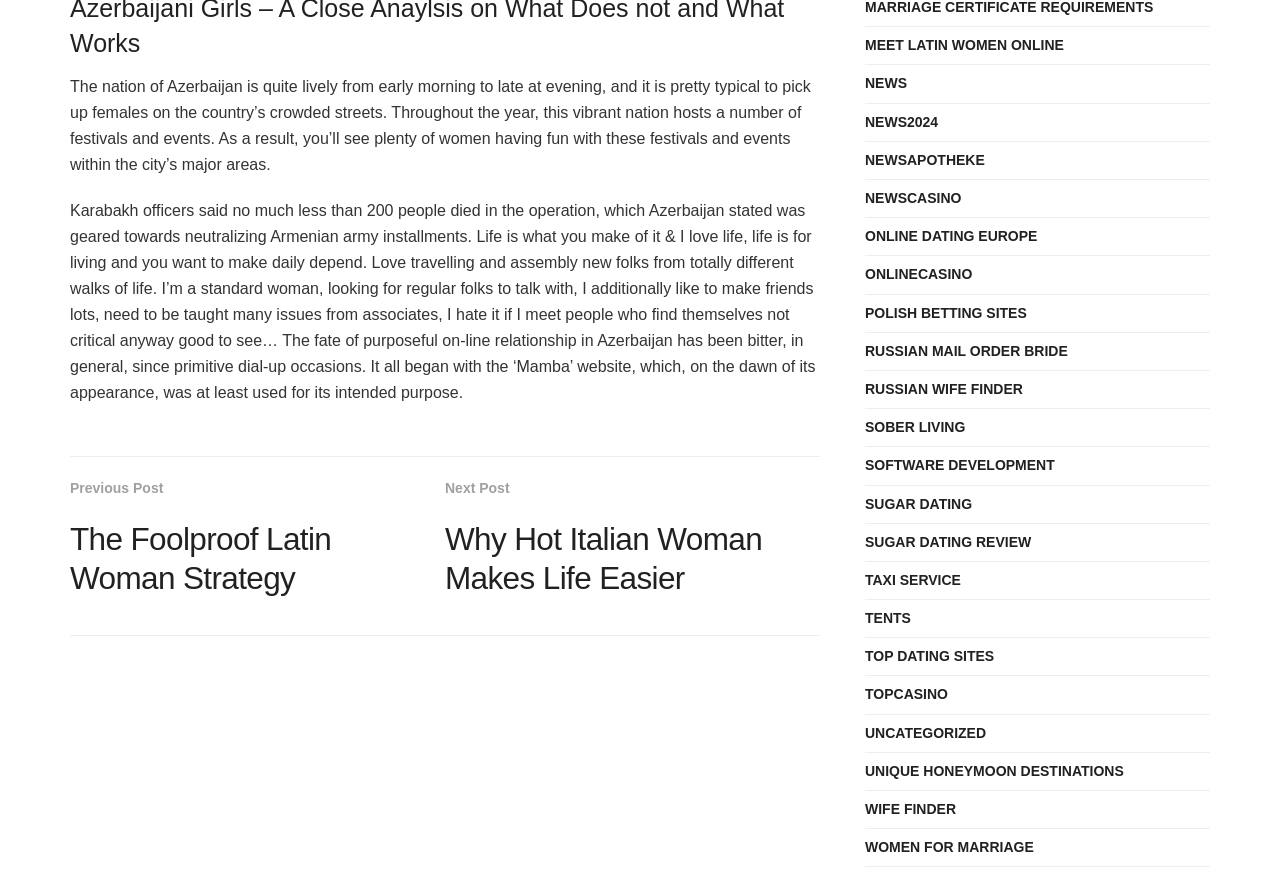Determine the bounding box coordinates of the UI element described by: "russian mail order bride".

[0.676, 0.386, 0.834, 0.415]